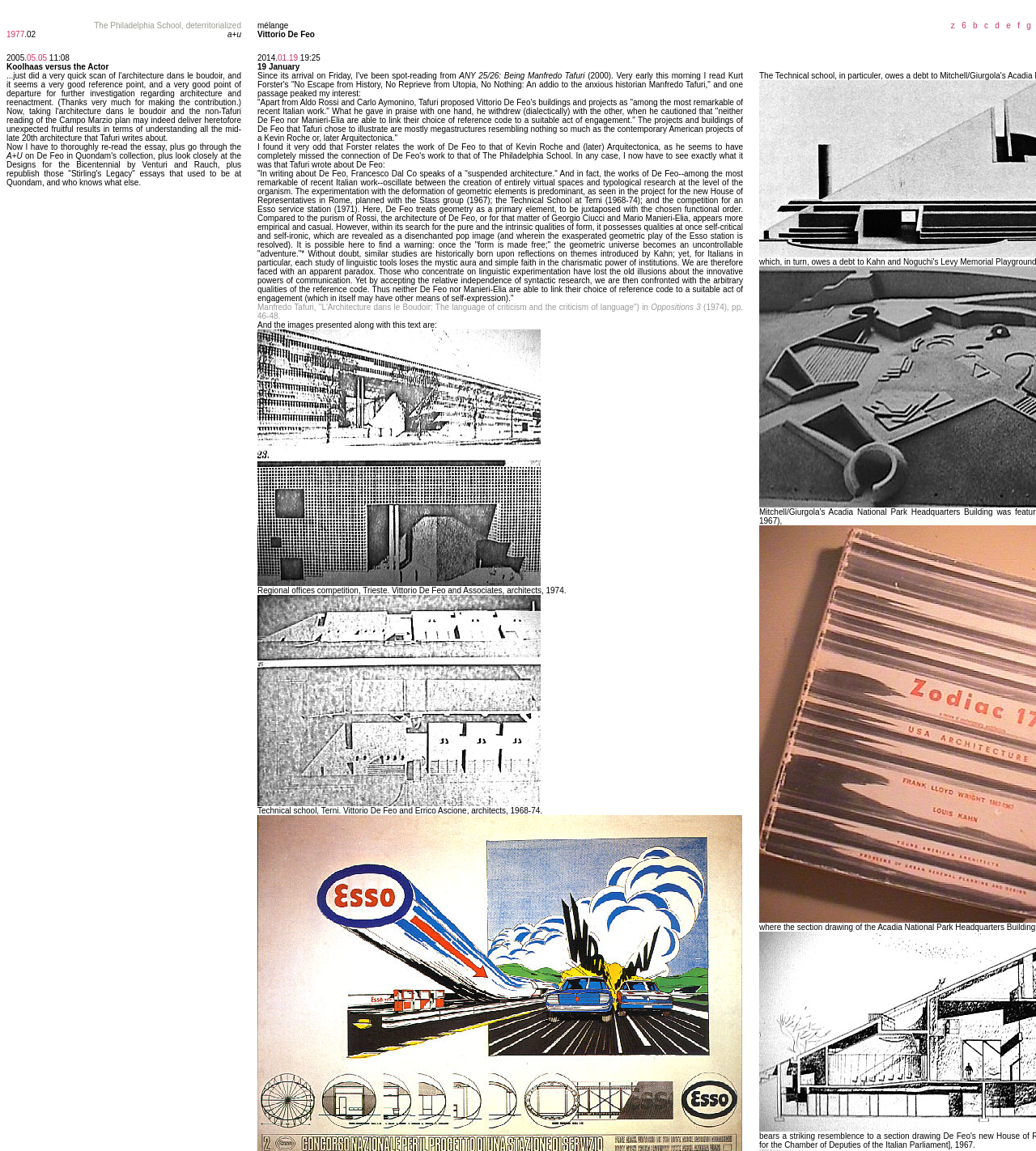What is the year of the essay mentioned?
Please interpret the details in the image and answer the question thoroughly.

The question asks for the year of the essay mentioned. By looking at the link element with OCR text '1977', we can determine that the answer is '1977'.